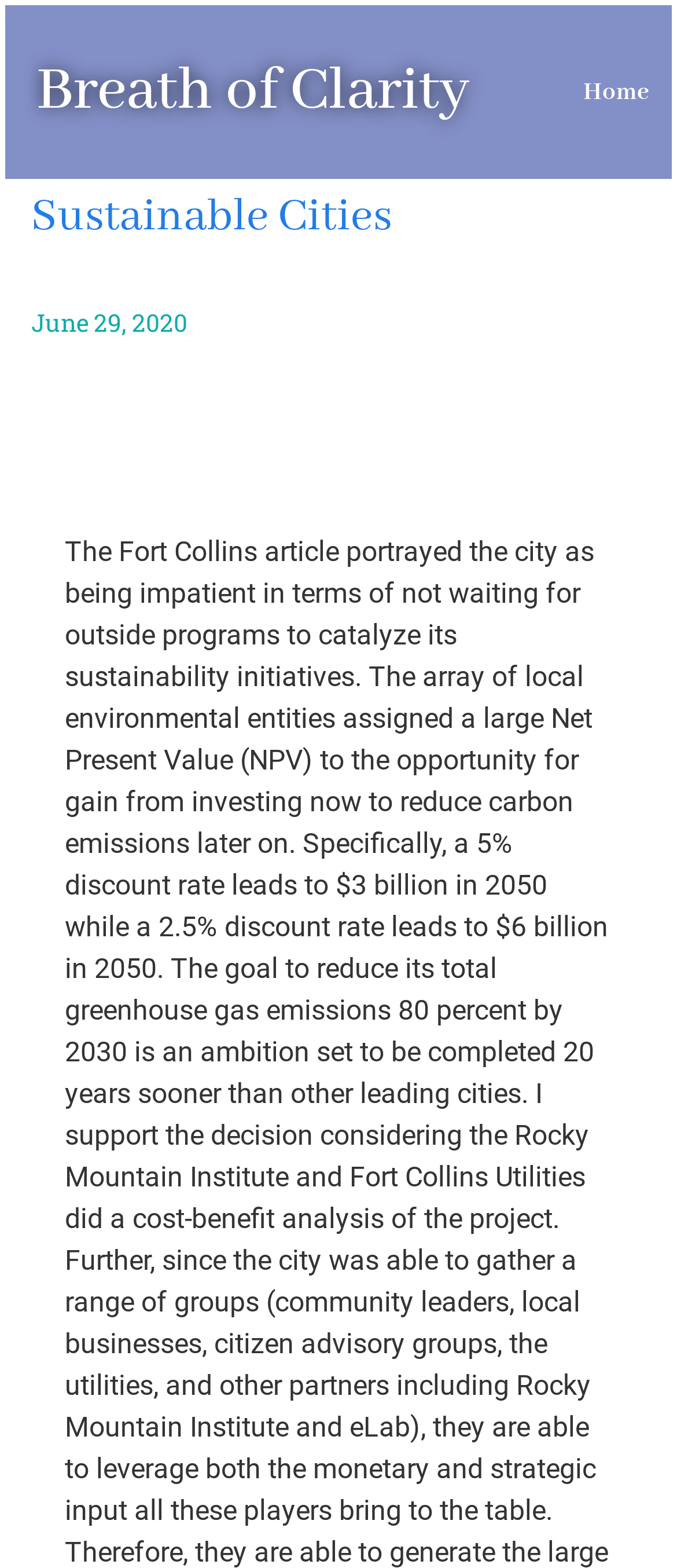What is the name of the website?
Using the image as a reference, give a one-word or short phrase answer.

Breath of Clarity